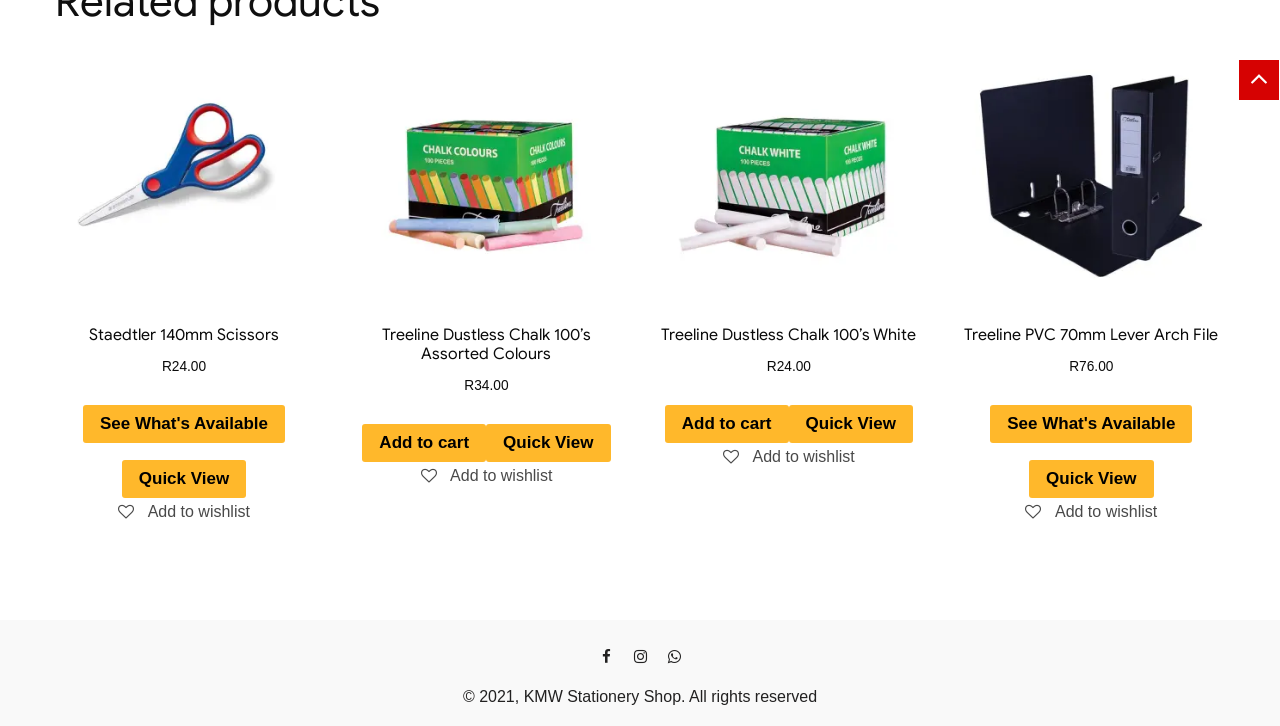Give the bounding box coordinates for the element described by: "Add to wishlist".

[0.092, 0.693, 0.195, 0.716]